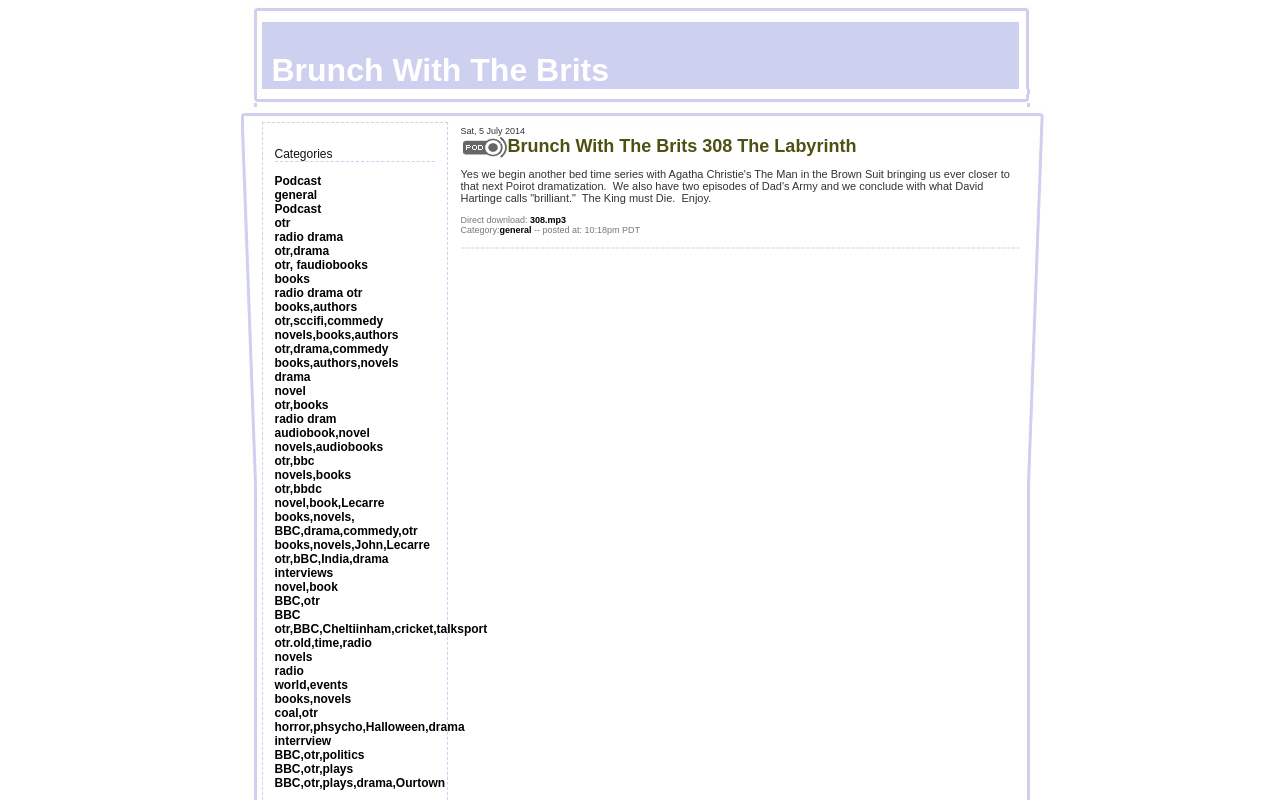What is the category of the podcast?
Give a one-word or short phrase answer based on the image.

general